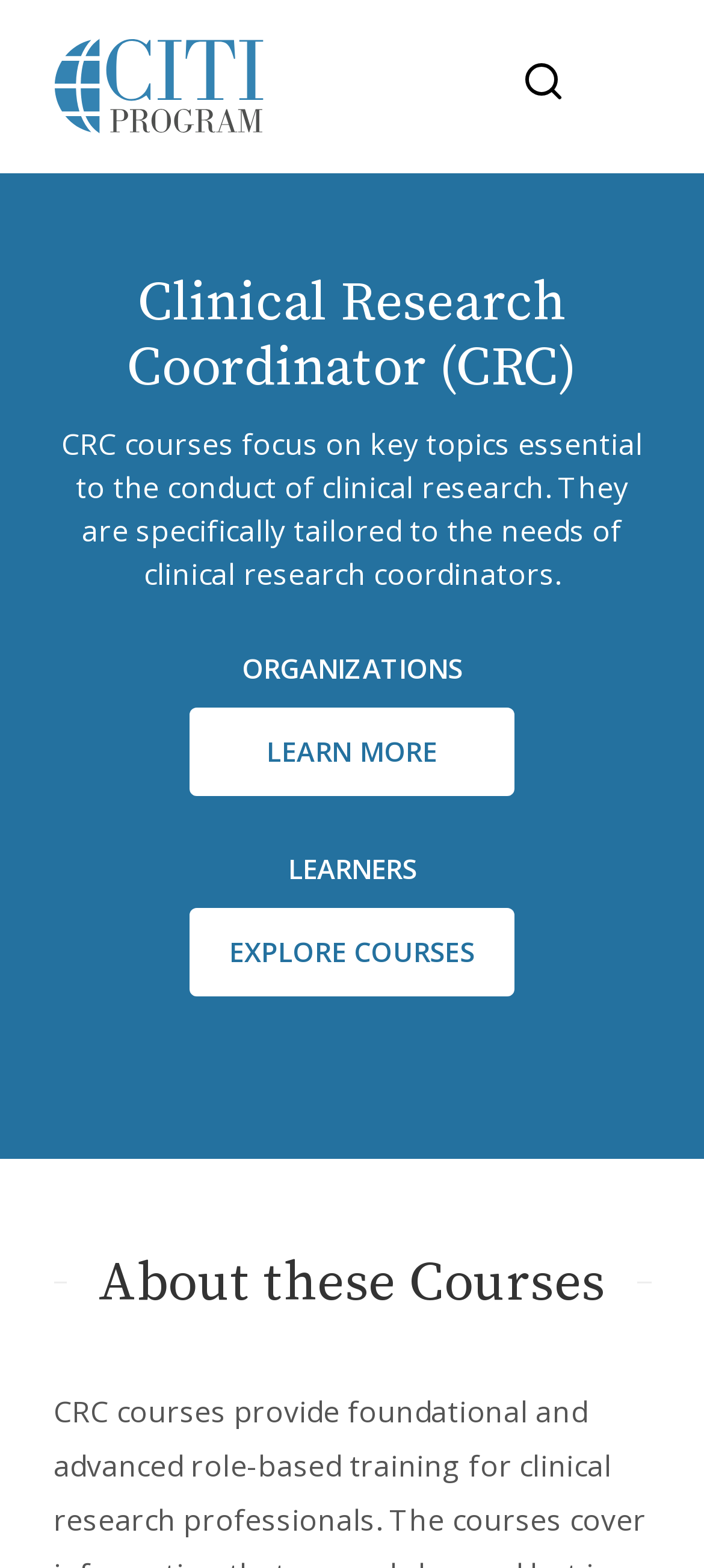Find the headline of the webpage and generate its text content.

Clinical Research Coordinator (CRC)